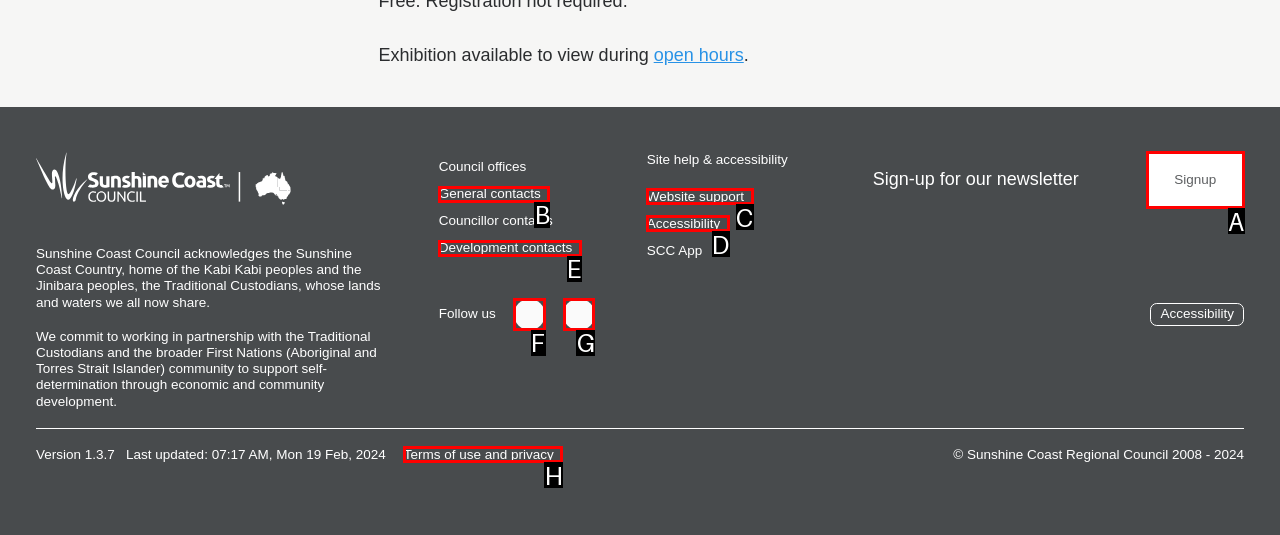Match the HTML element to the description: Terms of use and privacy. Answer with the letter of the correct option from the provided choices.

H